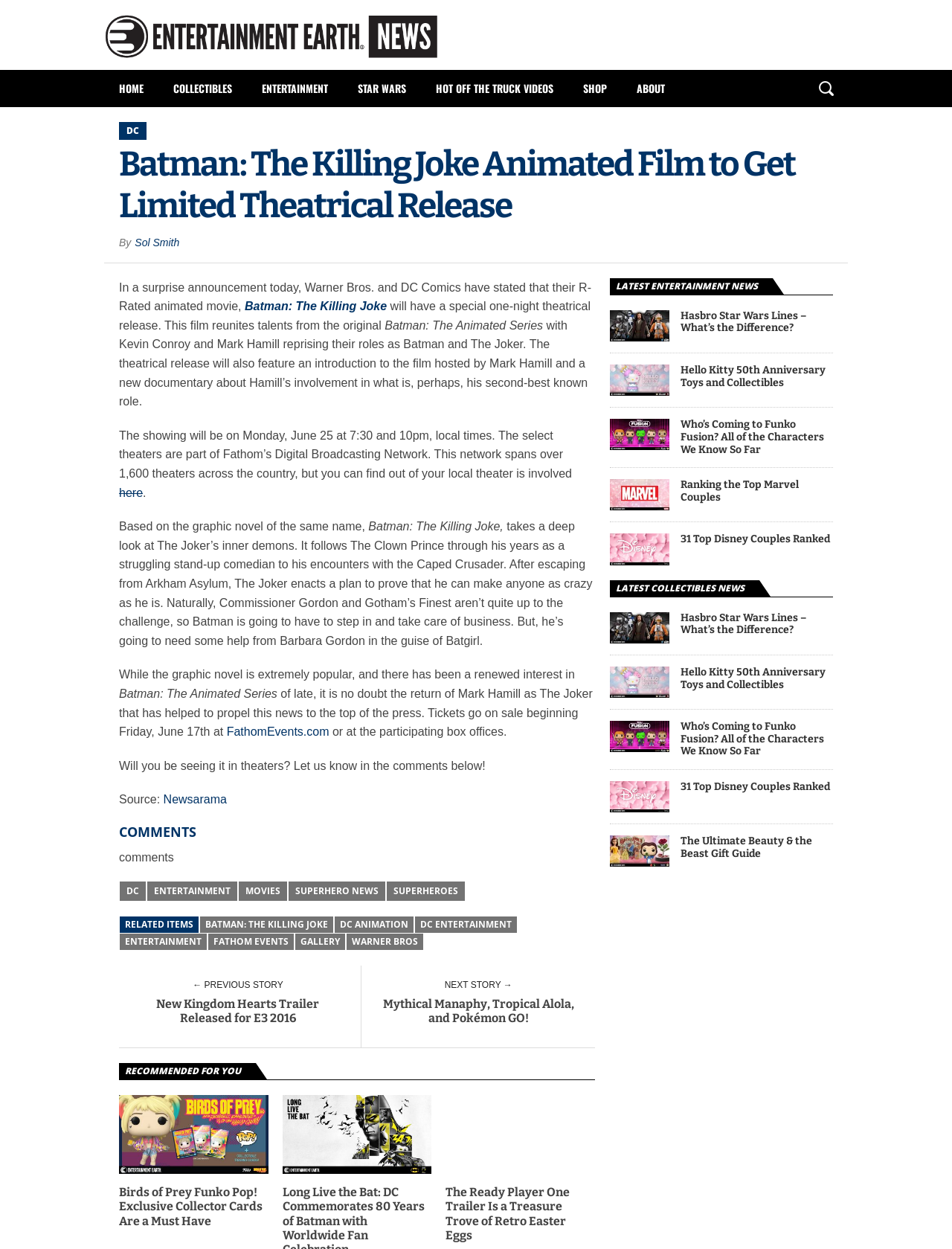Please identify the bounding box coordinates of the element's region that I should click in order to complete the following instruction: "Click on the 'HOME' link". The bounding box coordinates consist of four float numbers between 0 and 1, i.e., [left, top, right, bottom].

[0.109, 0.056, 0.166, 0.086]